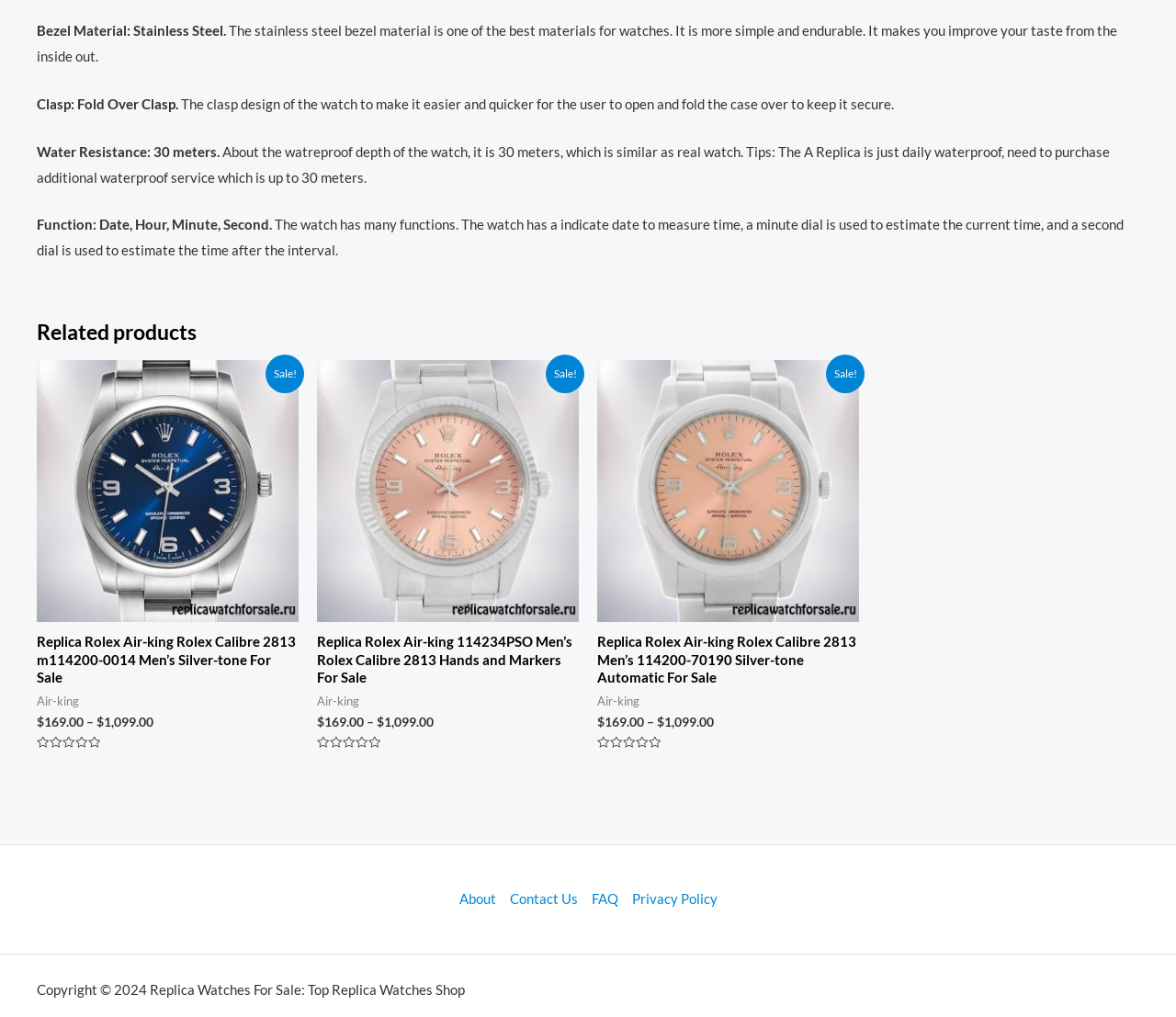Utilize the details in the image to give a detailed response to the question: What is the water resistance of the watch?

The answer can be found in the StaticText element that states 'Water Resistance: 30 meters.' This indicates that the watch is water resistant up to 30 meters.